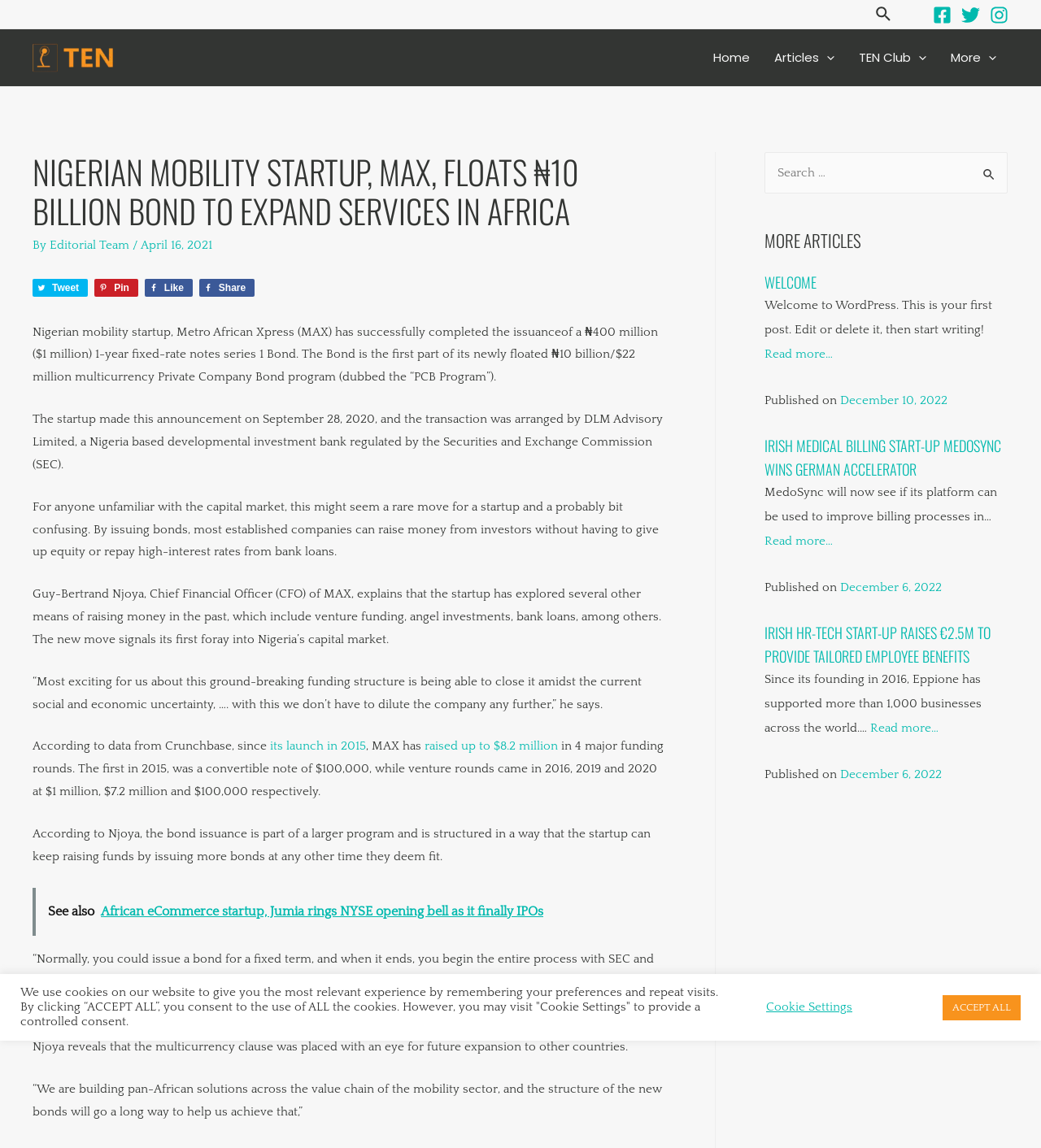Who is the Chief Financial Officer (CFO) of MAX?
Please answer the question with a detailed and comprehensive explanation.

The Chief Financial Officer (CFO) of MAX is Guy-Bertrand Njoya, who is quoted in the article as saying '“Most exciting for us about this ground-breaking funding structure is being able to close it amidst the current social and economic uncertainty, …. with this we don’t have to dilute the company any further,” he says.'